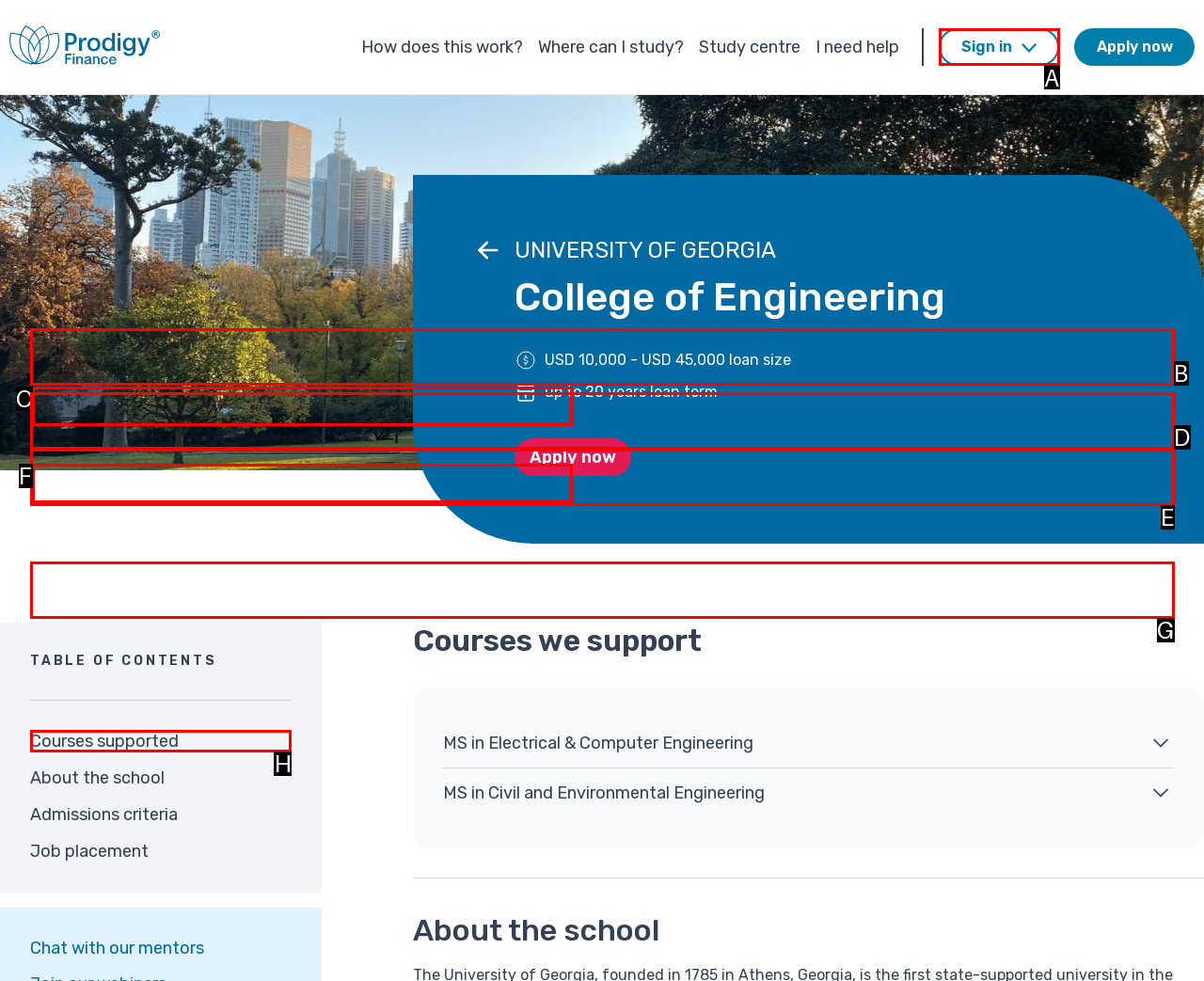From the options shown in the screenshot, tell me which lettered element I need to click to complete the task: Click the 'Sign in' button.

A